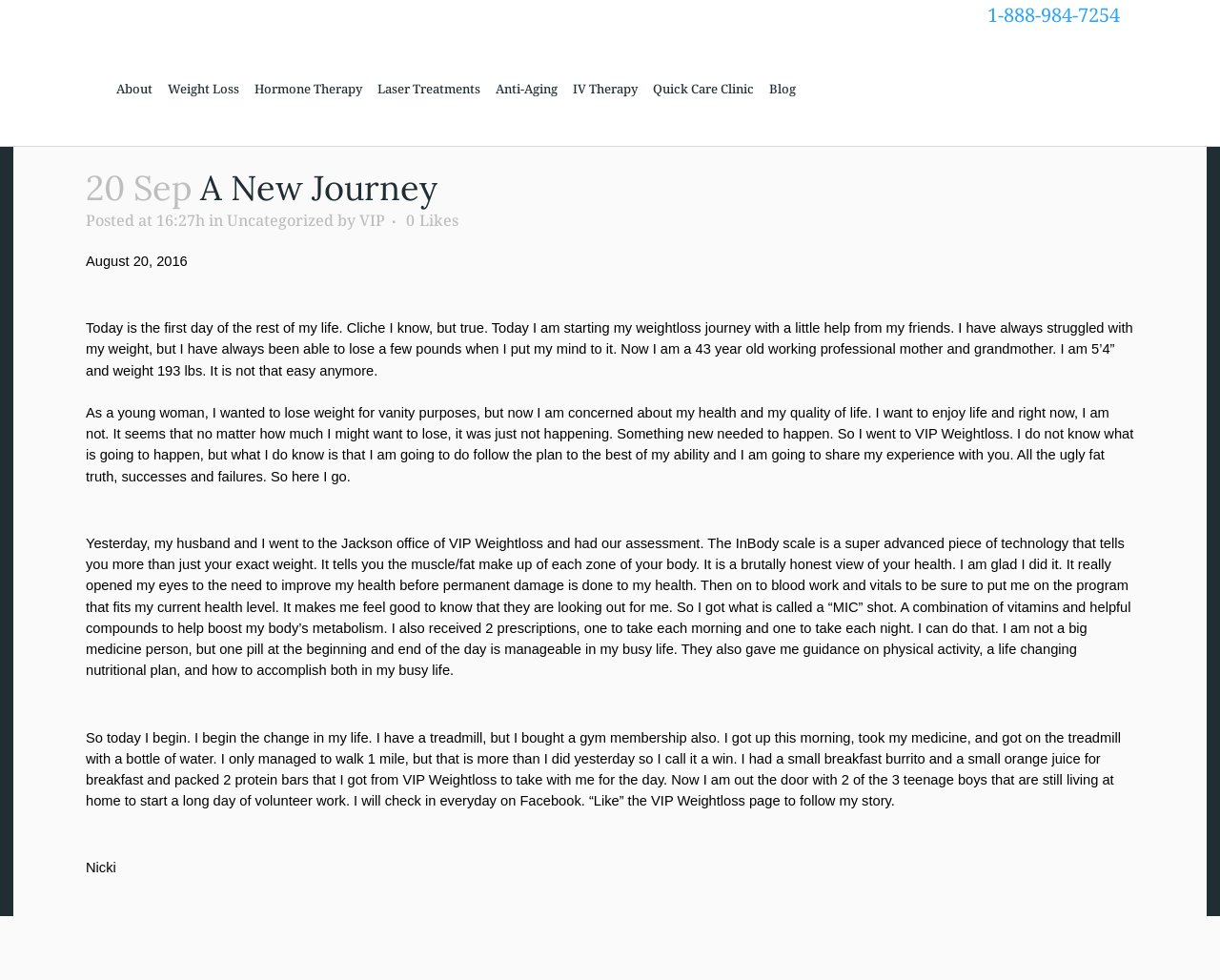Determine the bounding box coordinates for the area you should click to complete the following instruction: "Click the 'About' link".

[0.089, 0.032, 0.131, 0.149]